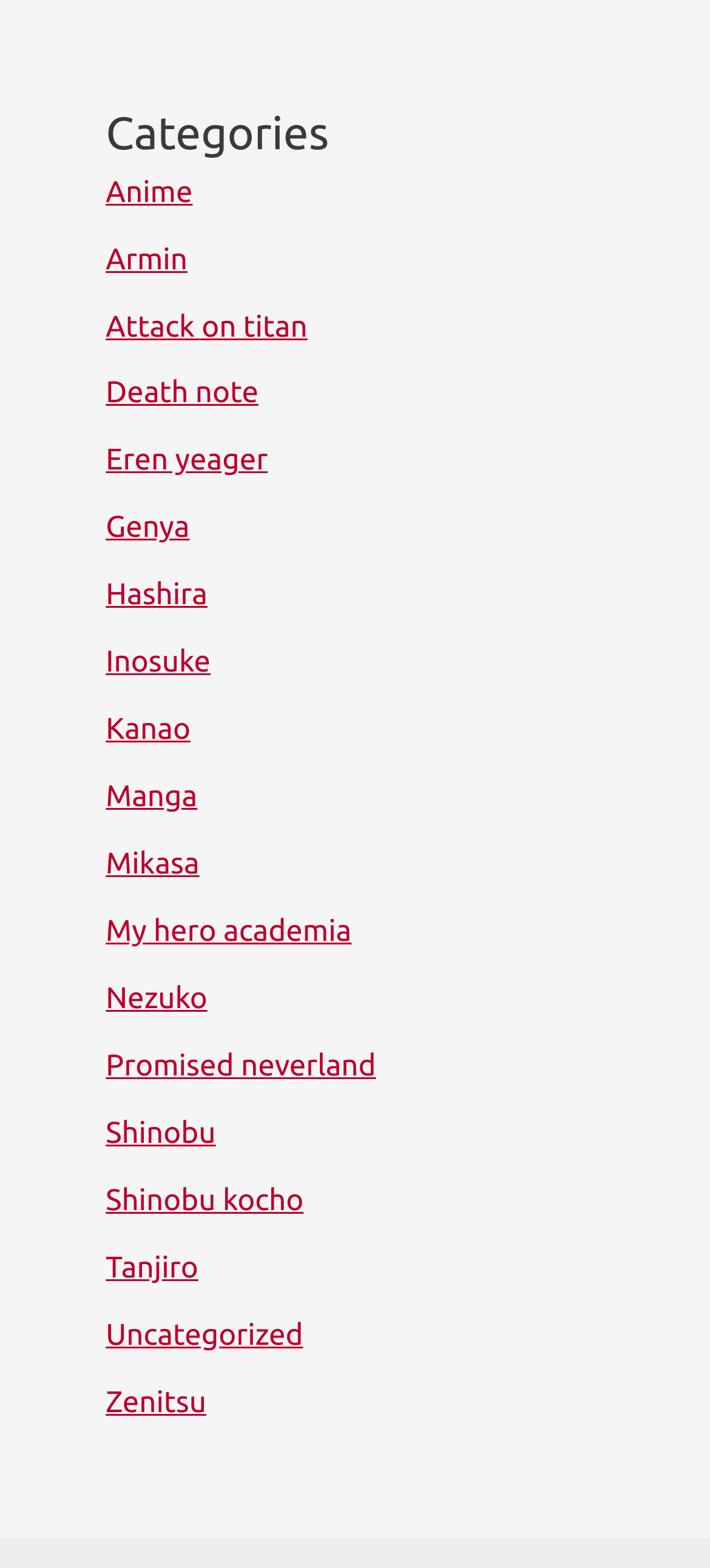Is 'Manga' a category?
Relying on the image, give a concise answer in one word or a brief phrase.

Yes